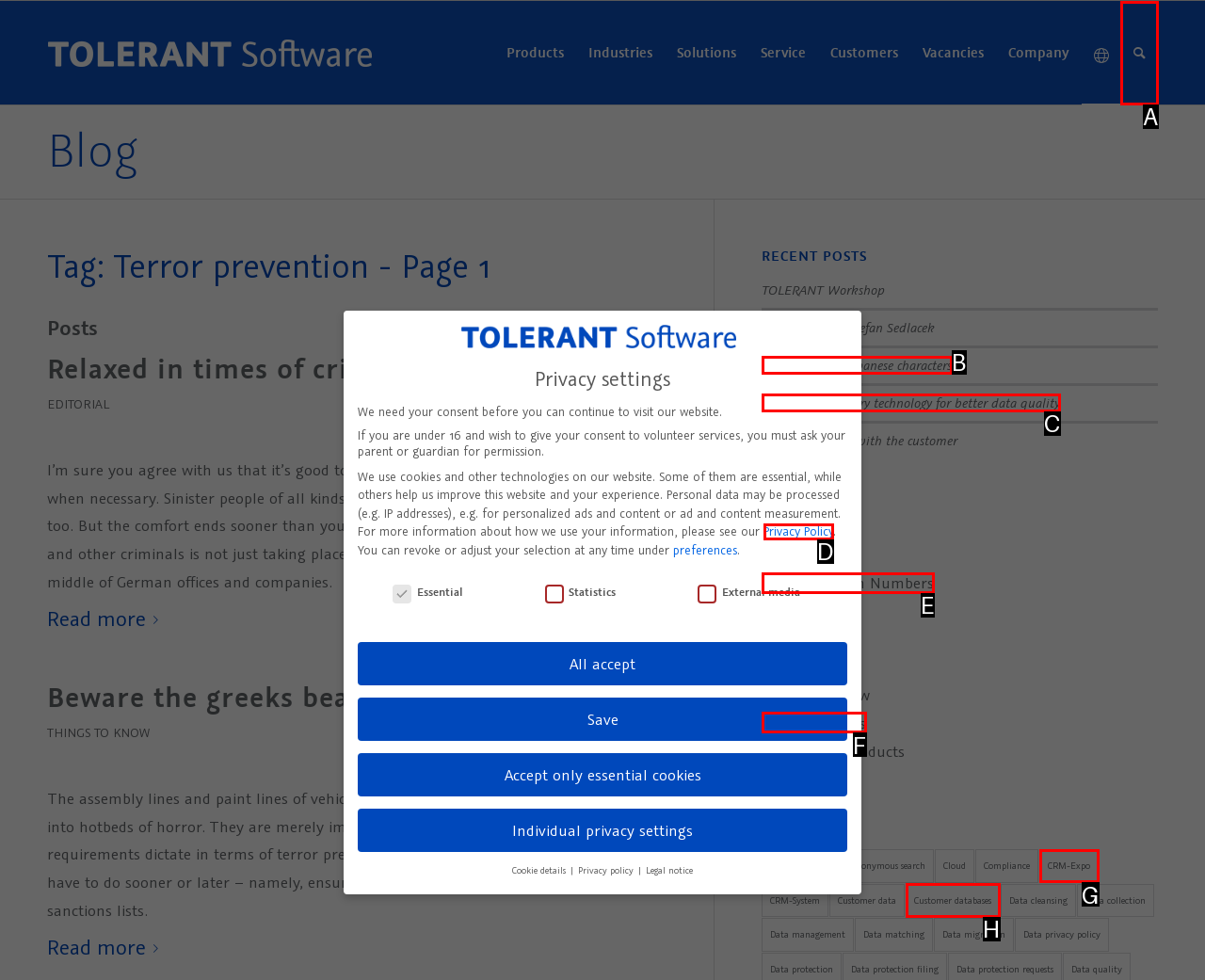Pick the HTML element that should be clicked to execute the task: Search for something
Respond with the letter corresponding to the correct choice.

A